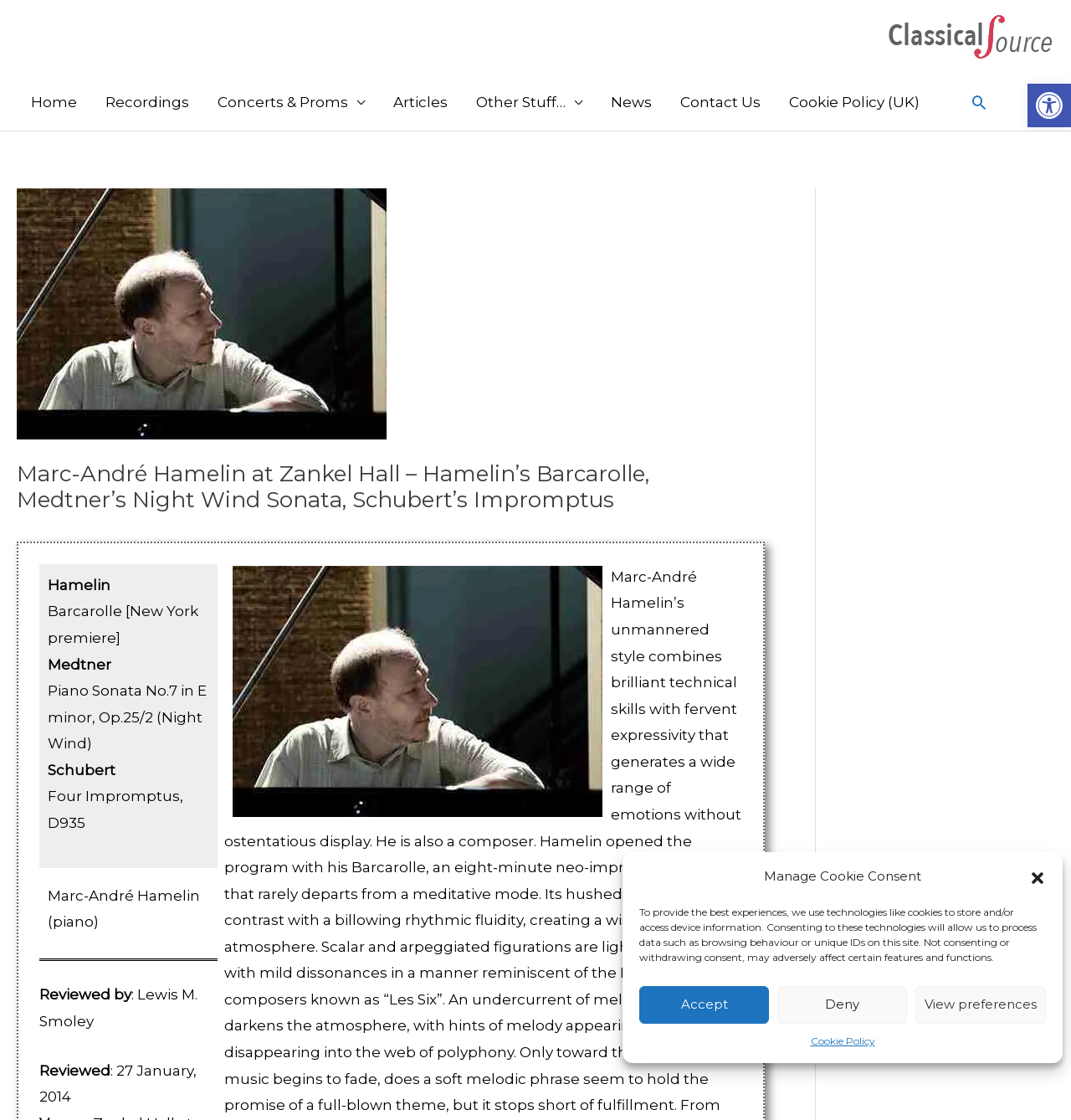Extract the bounding box of the UI element described as: "Articles".

[0.354, 0.066, 0.431, 0.117]